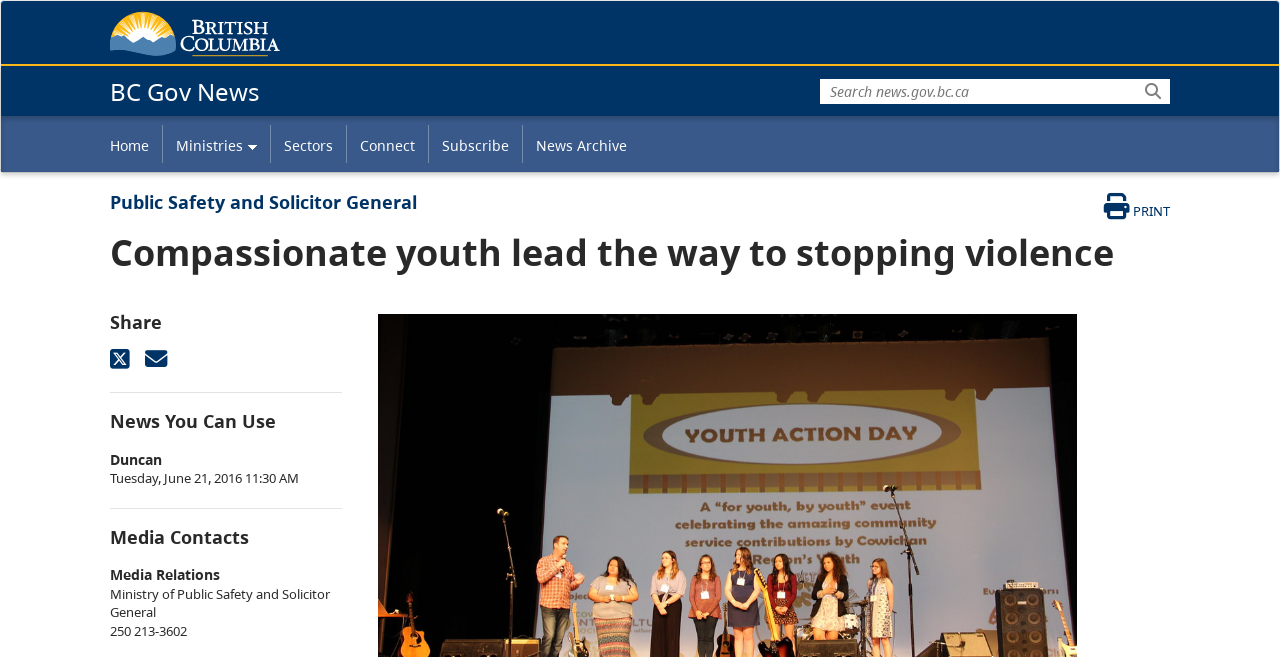Locate the bounding box of the UI element defined by this description: "parent_node: Search name="q" placeholder="Search news.gov.bc.ca"". The coordinates should be given as four float numbers between 0 and 1, formatted as [left, top, right, bottom].

[0.641, 0.12, 0.914, 0.158]